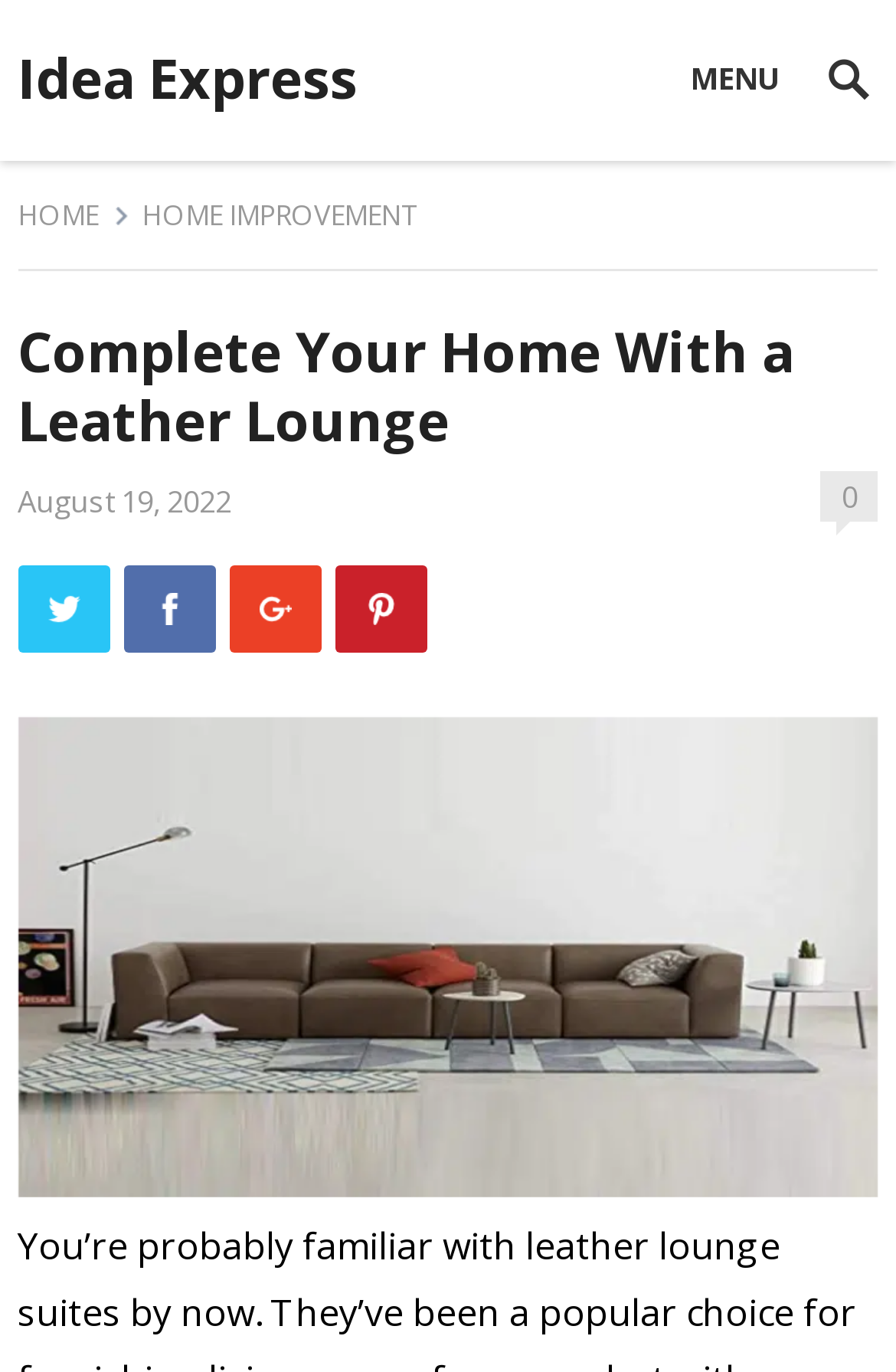Provide the bounding box coordinates of the HTML element this sentence describes: "Idea Express". The bounding box coordinates consist of four float numbers between 0 and 1, i.e., [left, top, right, bottom].

[0.02, 0.0, 0.399, 0.112]